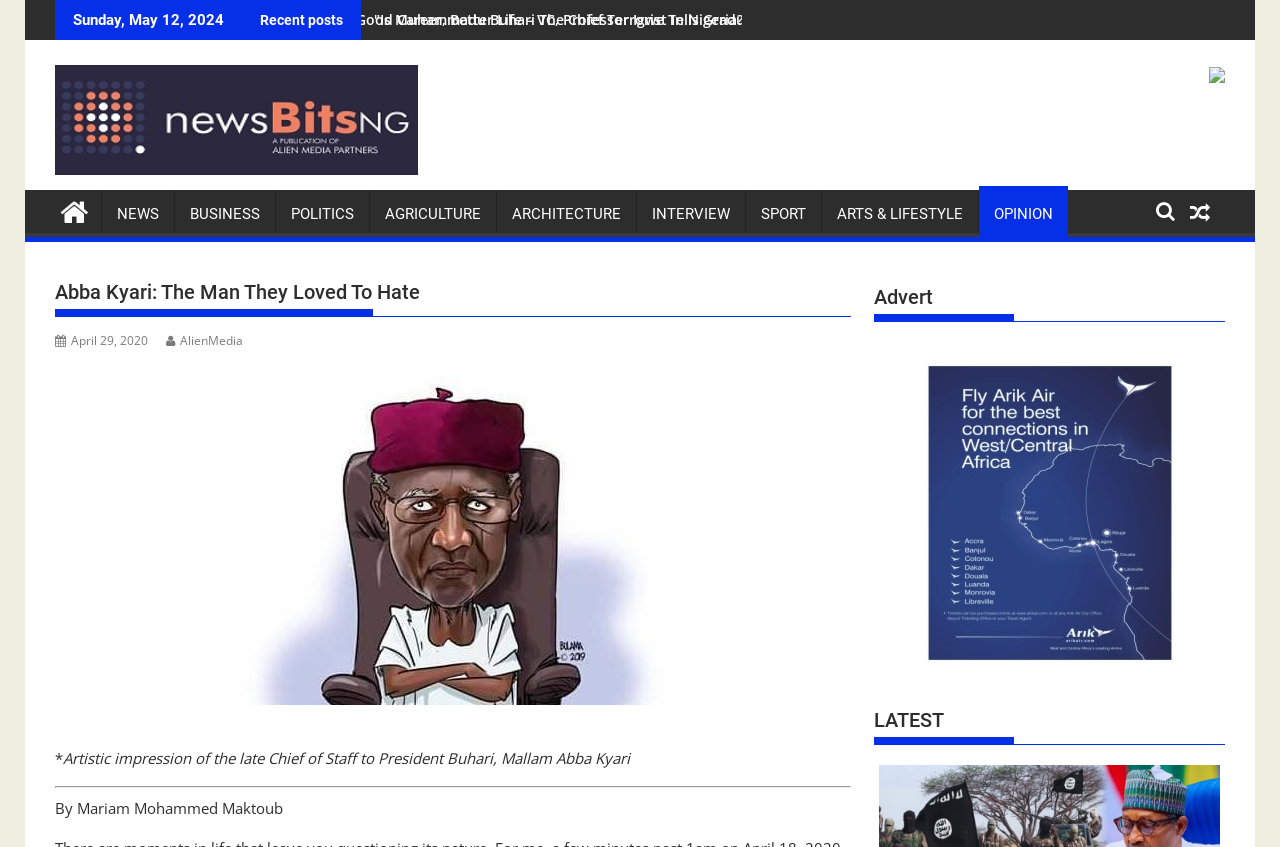Locate and extract the headline of this webpage.

Abba Kyari: The Man They Loved To Hate